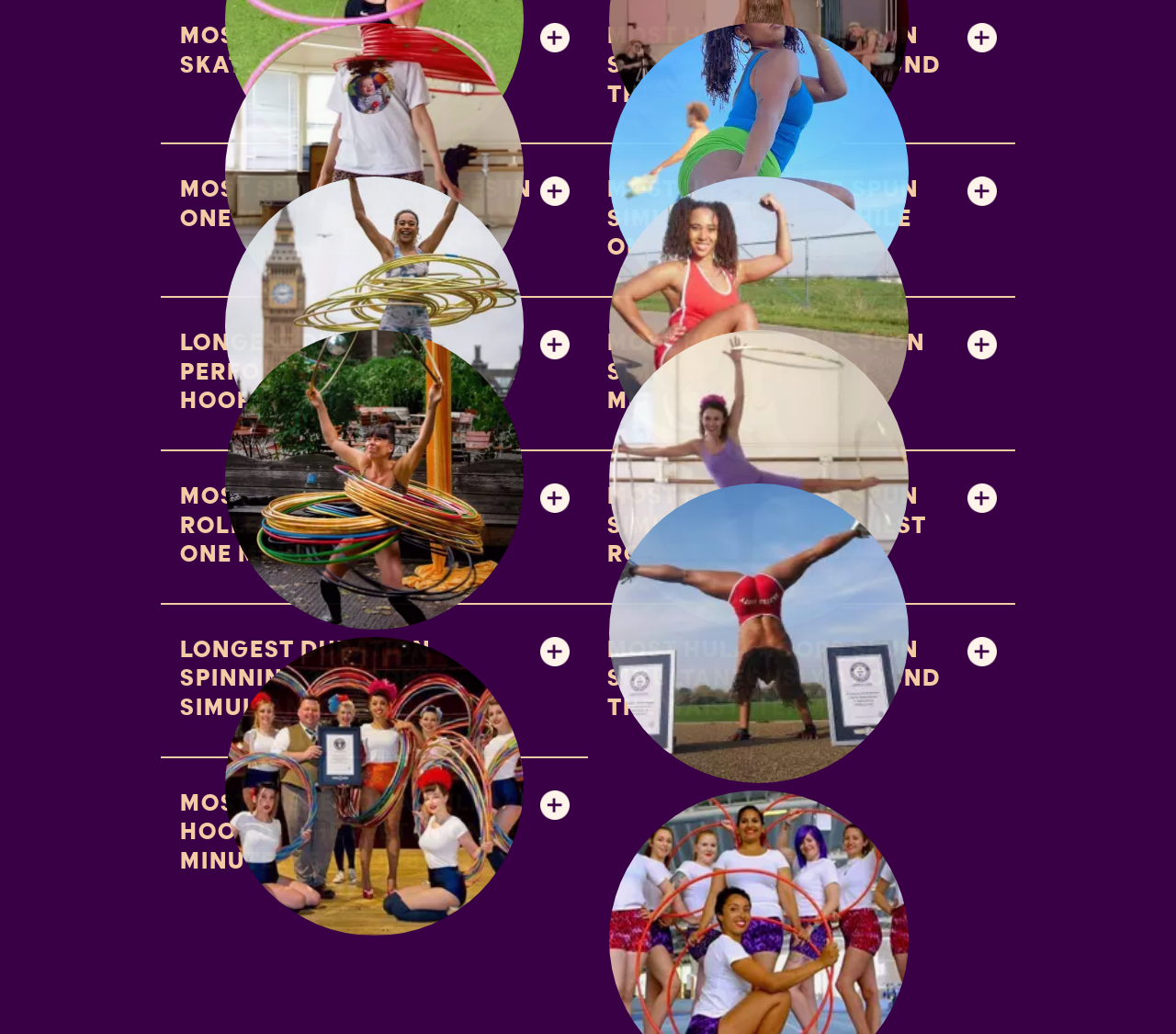Find the bounding box coordinates of the clickable area required to complete the following action: "Read the heading about most hula hoops spun simultaneously around the neck".

[0.515, 0.023, 0.815, 0.107]